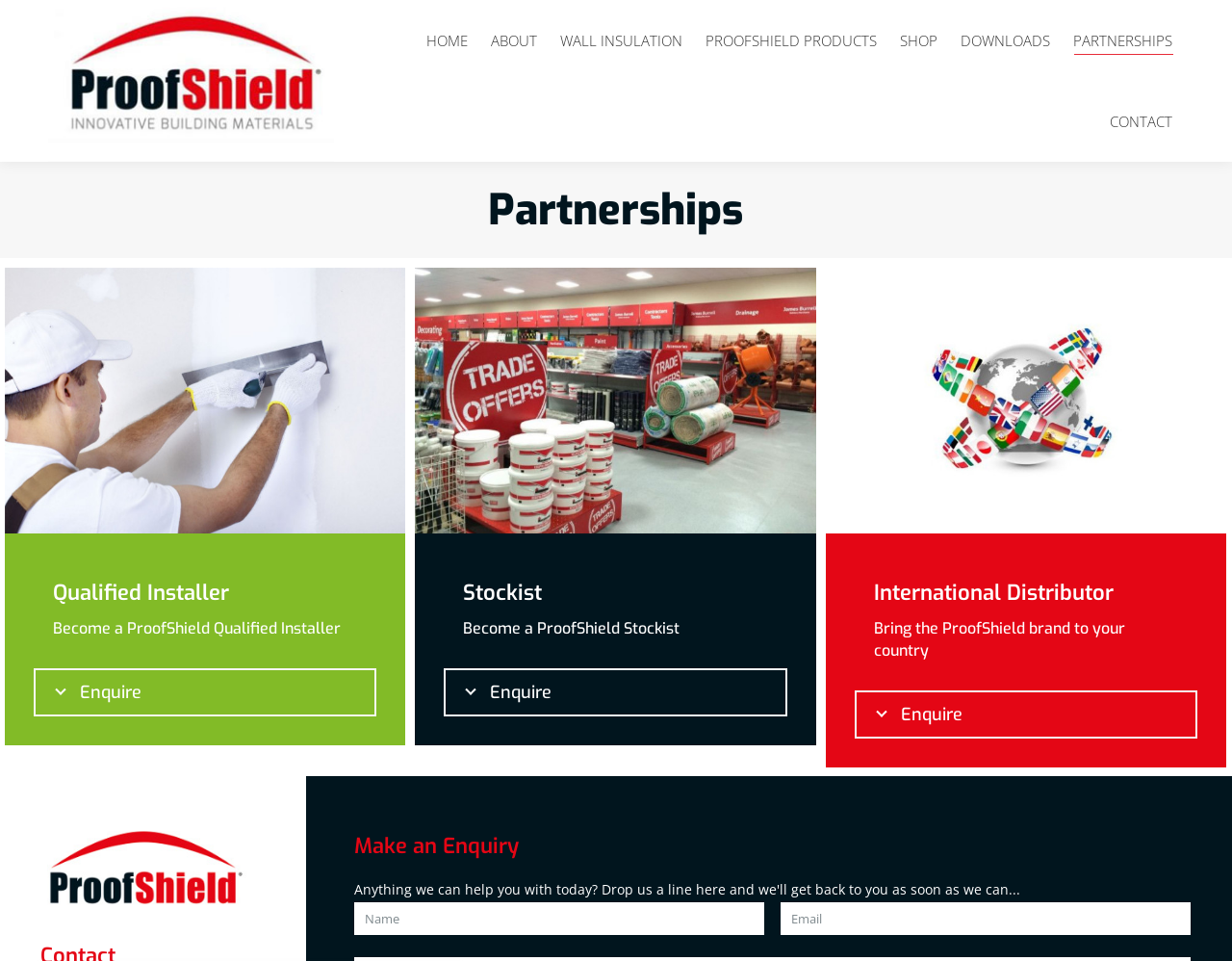Please determine the bounding box coordinates for the UI element described here. Use the format (top-left x, top-left y, bottom-right x, bottom-right y) with values bounded between 0 and 1: Contact

[0.891, 0.102, 0.961, 0.15]